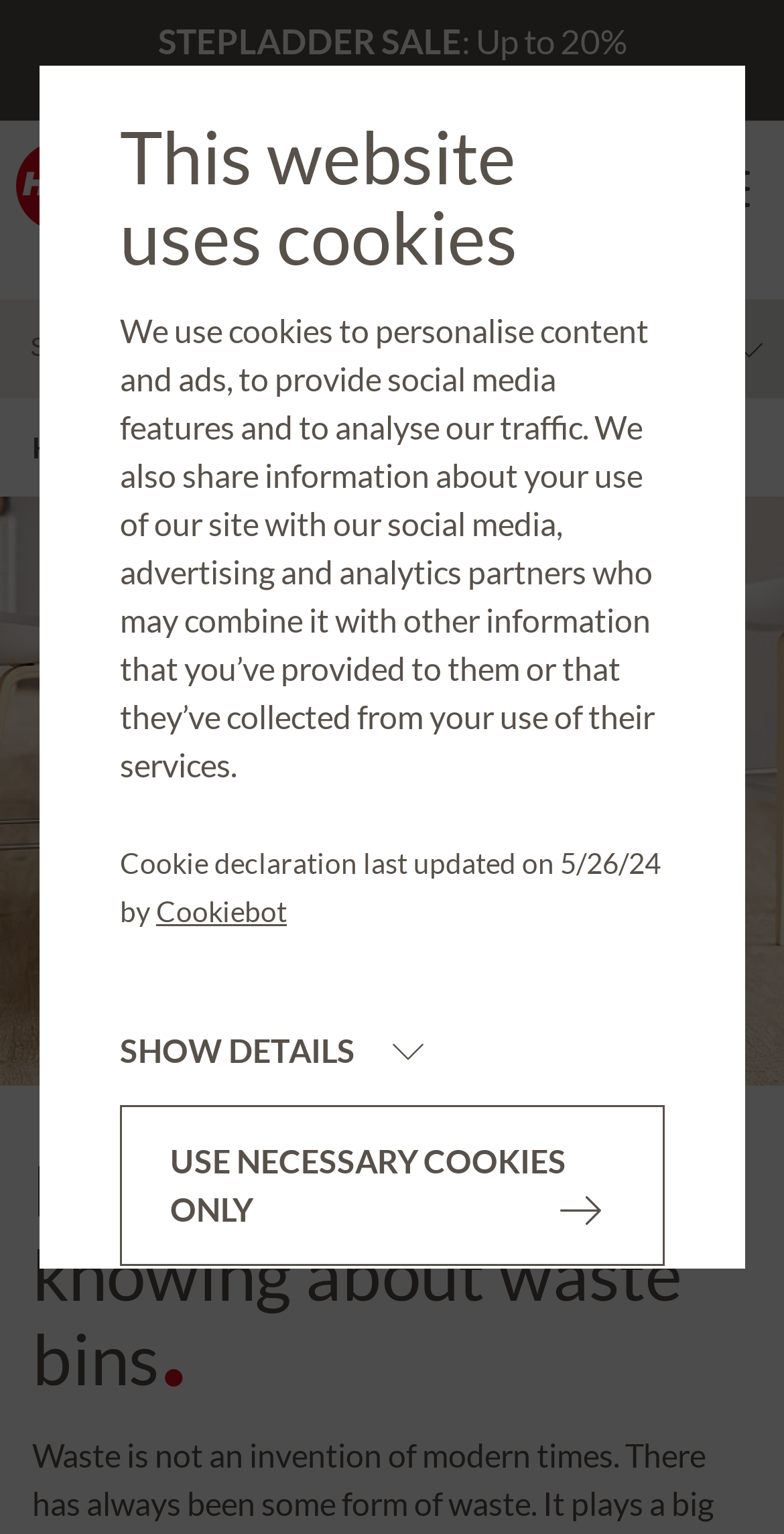What is the purpose of the textbox?
From the screenshot, supply a one-word or short-phrase answer.

Search